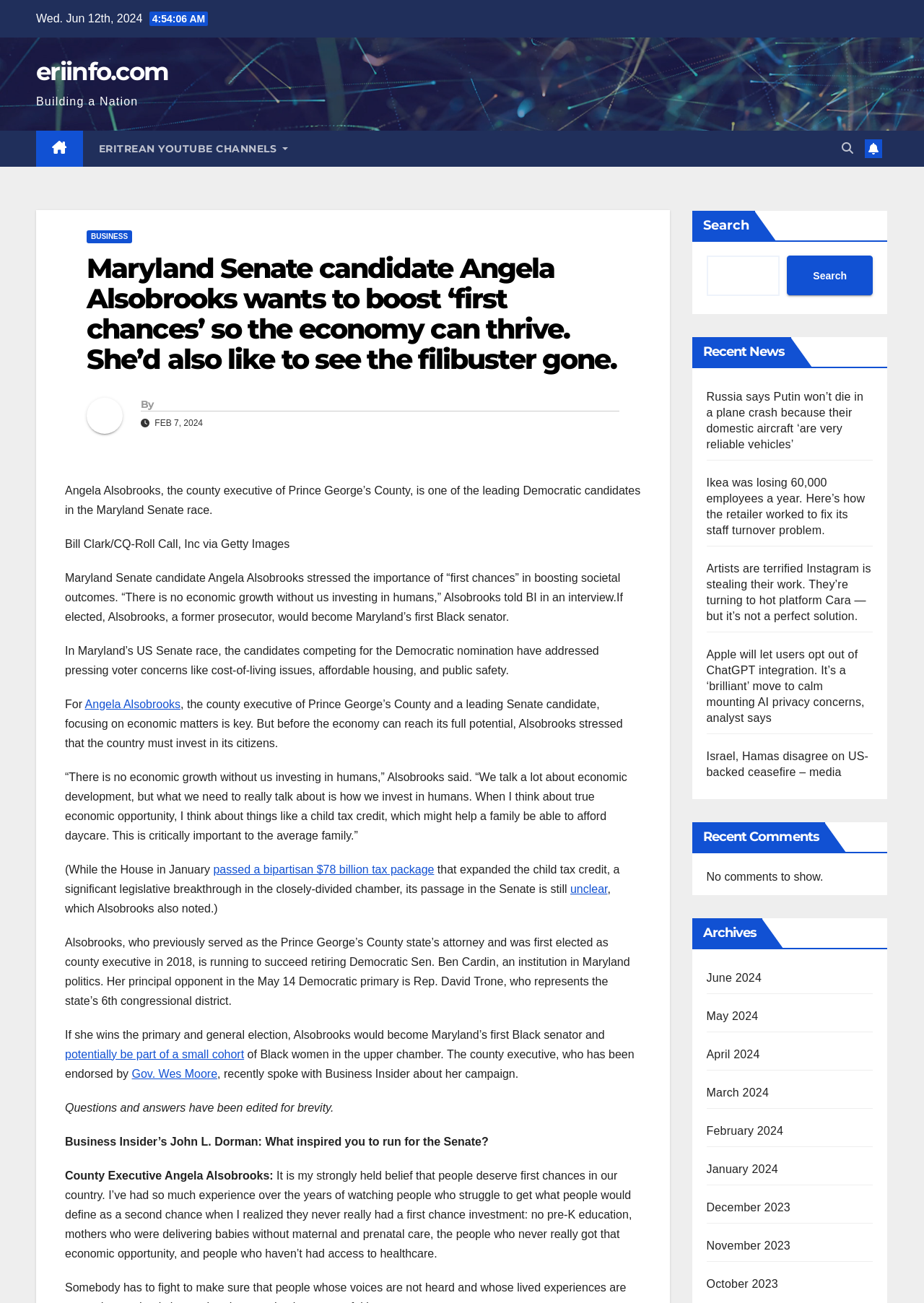Use a single word or phrase to answer the question:
What is the significance of Angela Alsobrooks becoming a senator?

She would be Maryland's first Black senator